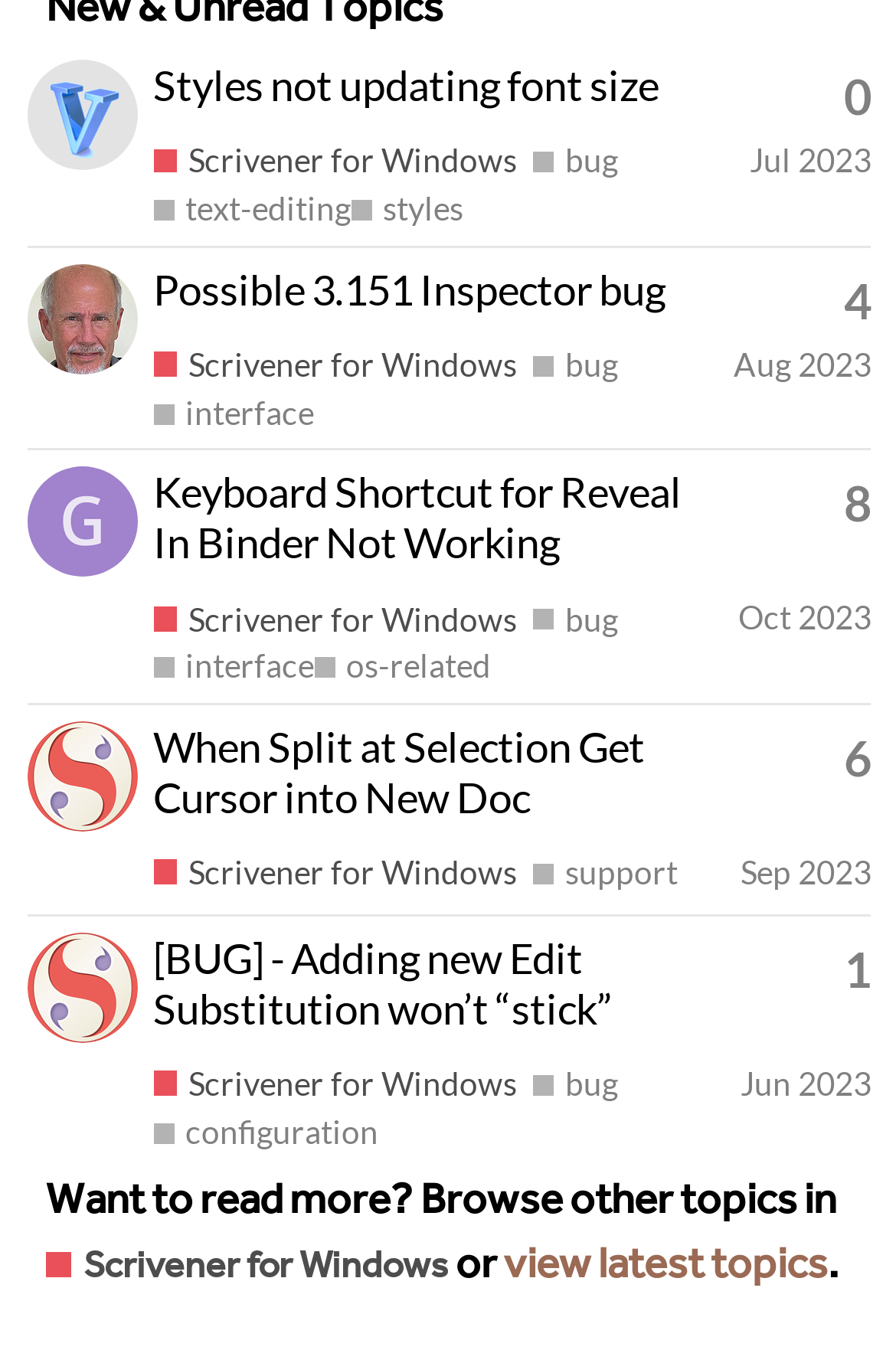Please give a succinct answer using a single word or phrase:
What is the topic of the first post?

Styles not updating font size